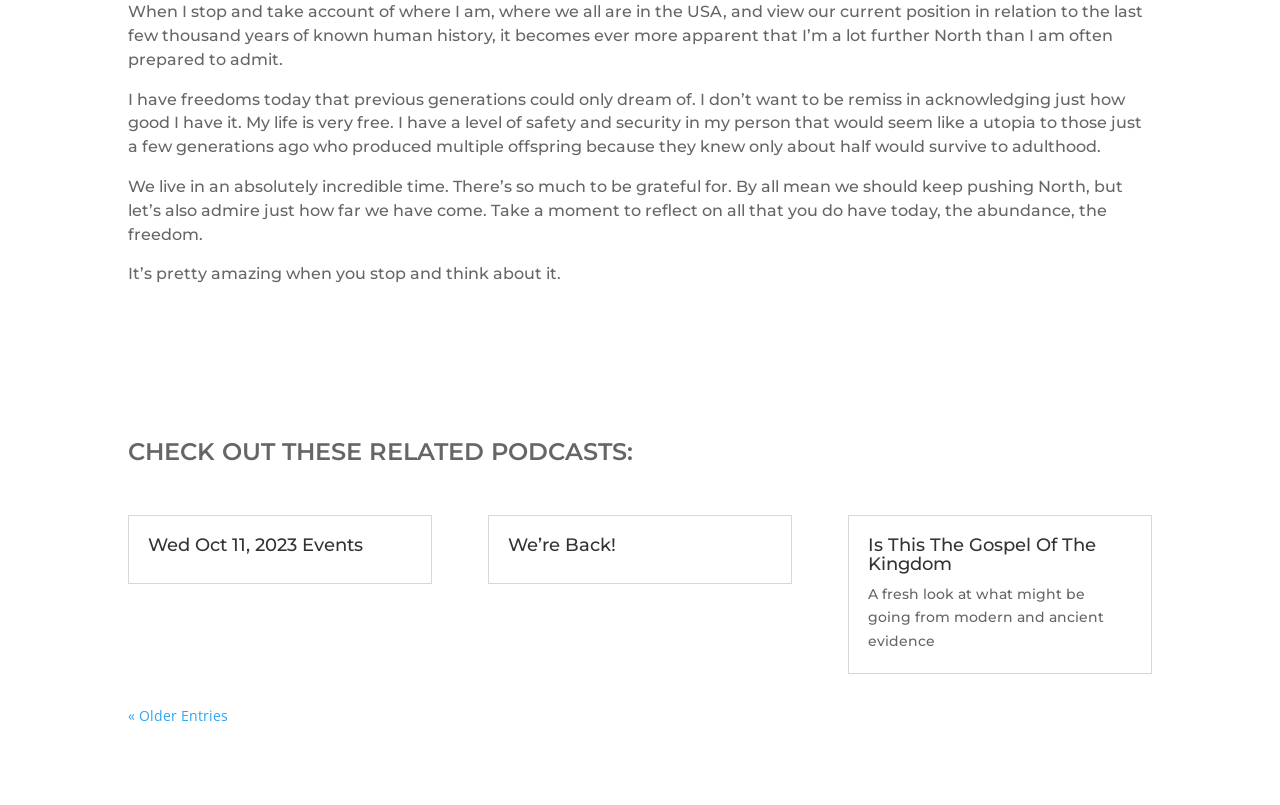Determine the bounding box for the described UI element: "Privacy | Terms".

None